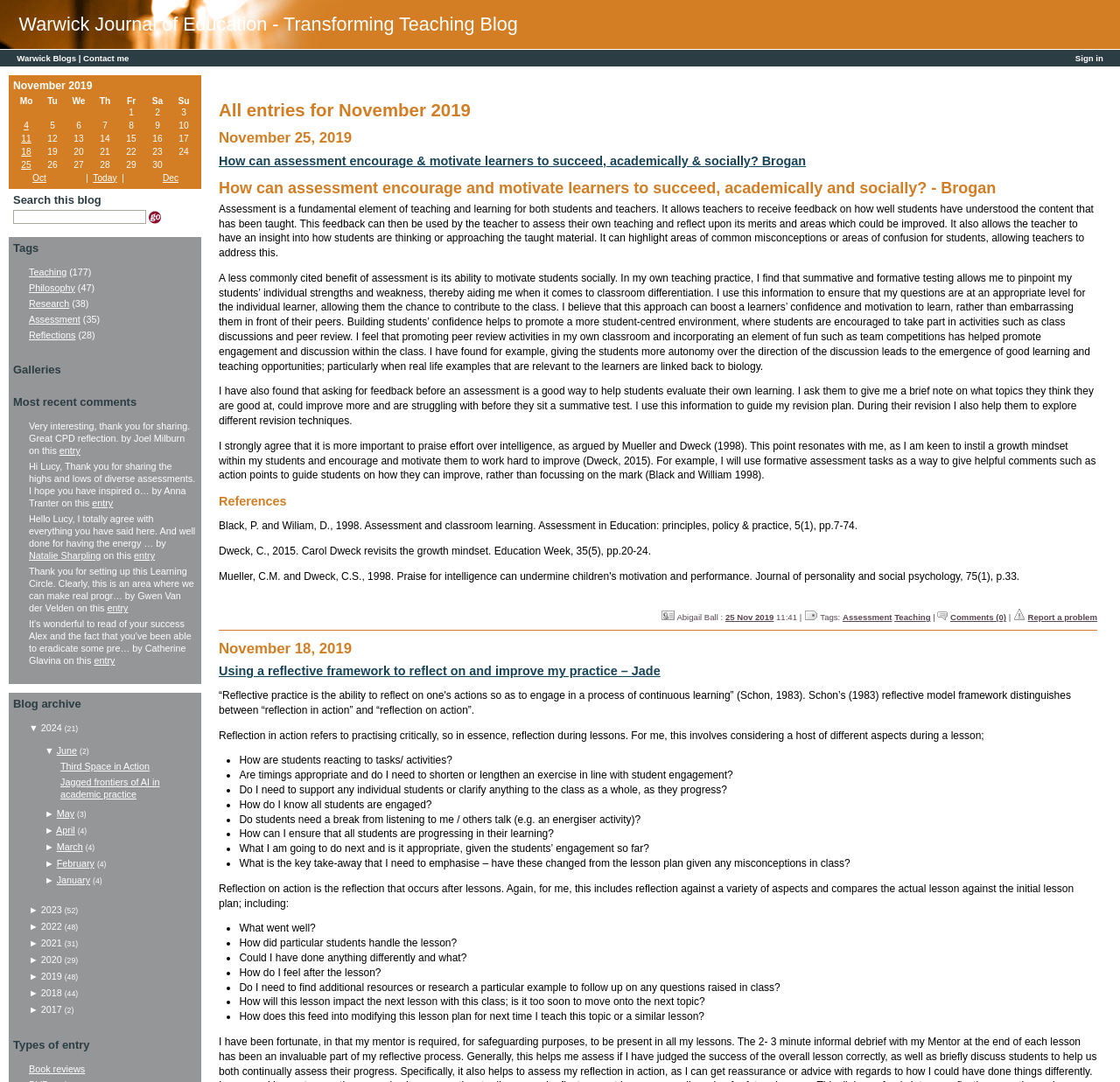Please find the main title text of this webpage.

All entries for November 2019